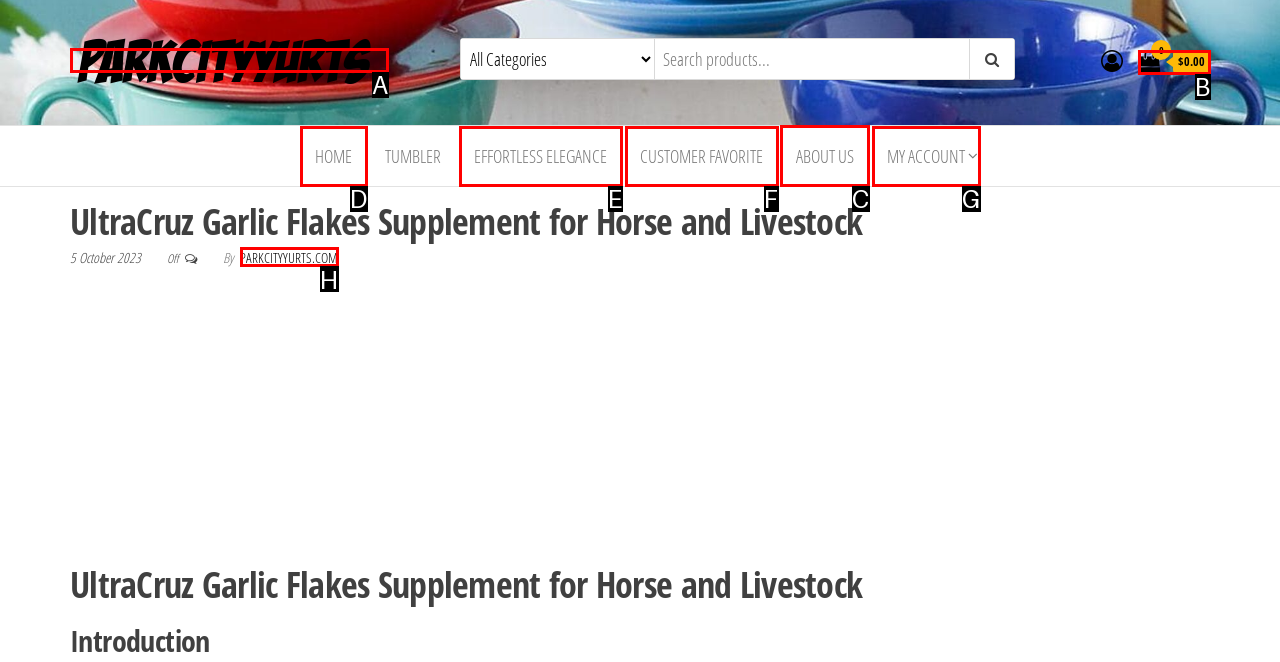Pick the HTML element that should be clicked to execute the task: go to about us page
Respond with the letter corresponding to the correct choice.

C